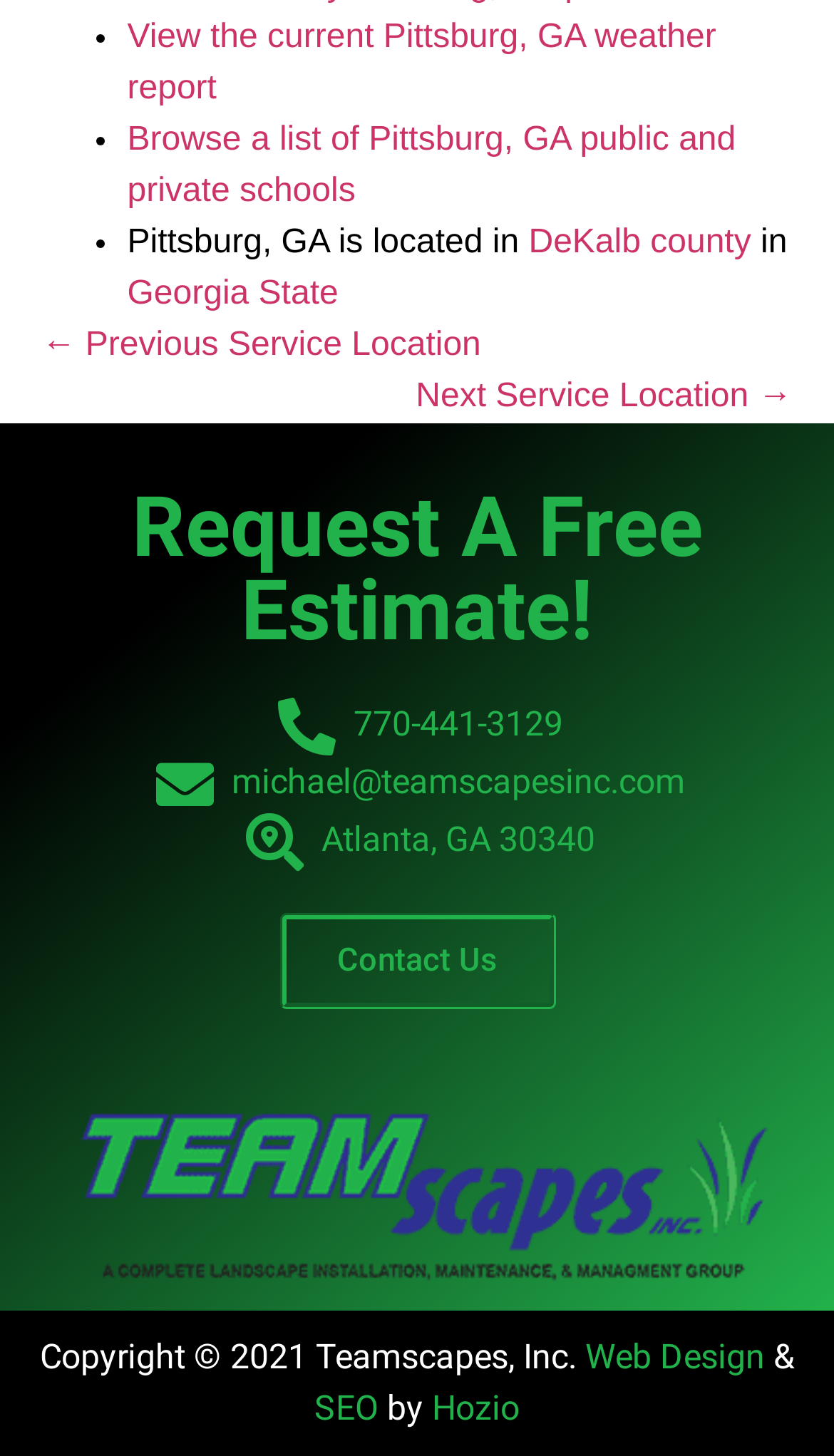Please identify the bounding box coordinates of the area that needs to be clicked to fulfill the following instruction: "Call 770-441-3129."

[0.0, 0.478, 1.0, 0.518]